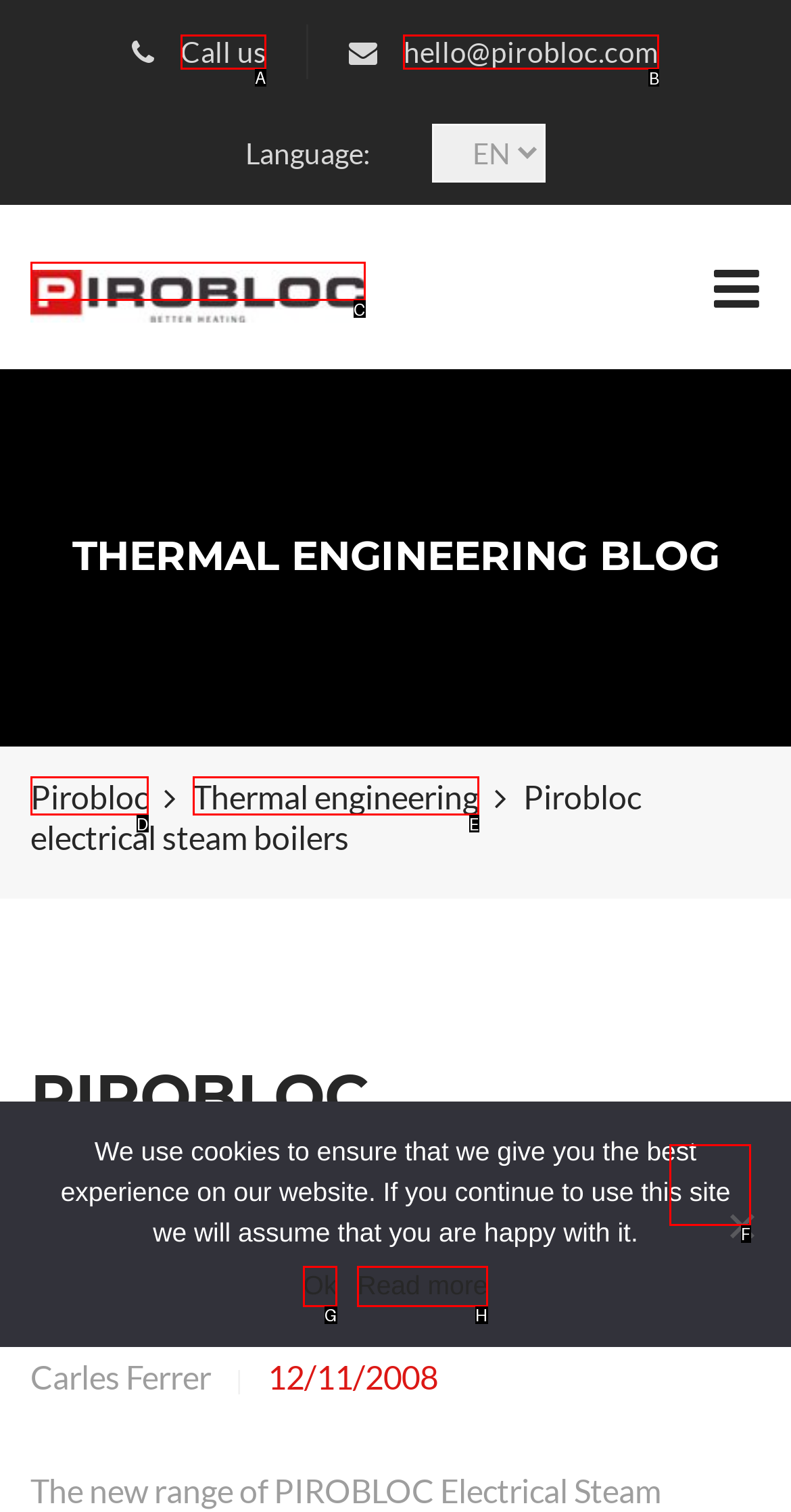To achieve the task: Contact via email, which HTML element do you need to click?
Respond with the letter of the correct option from the given choices.

B